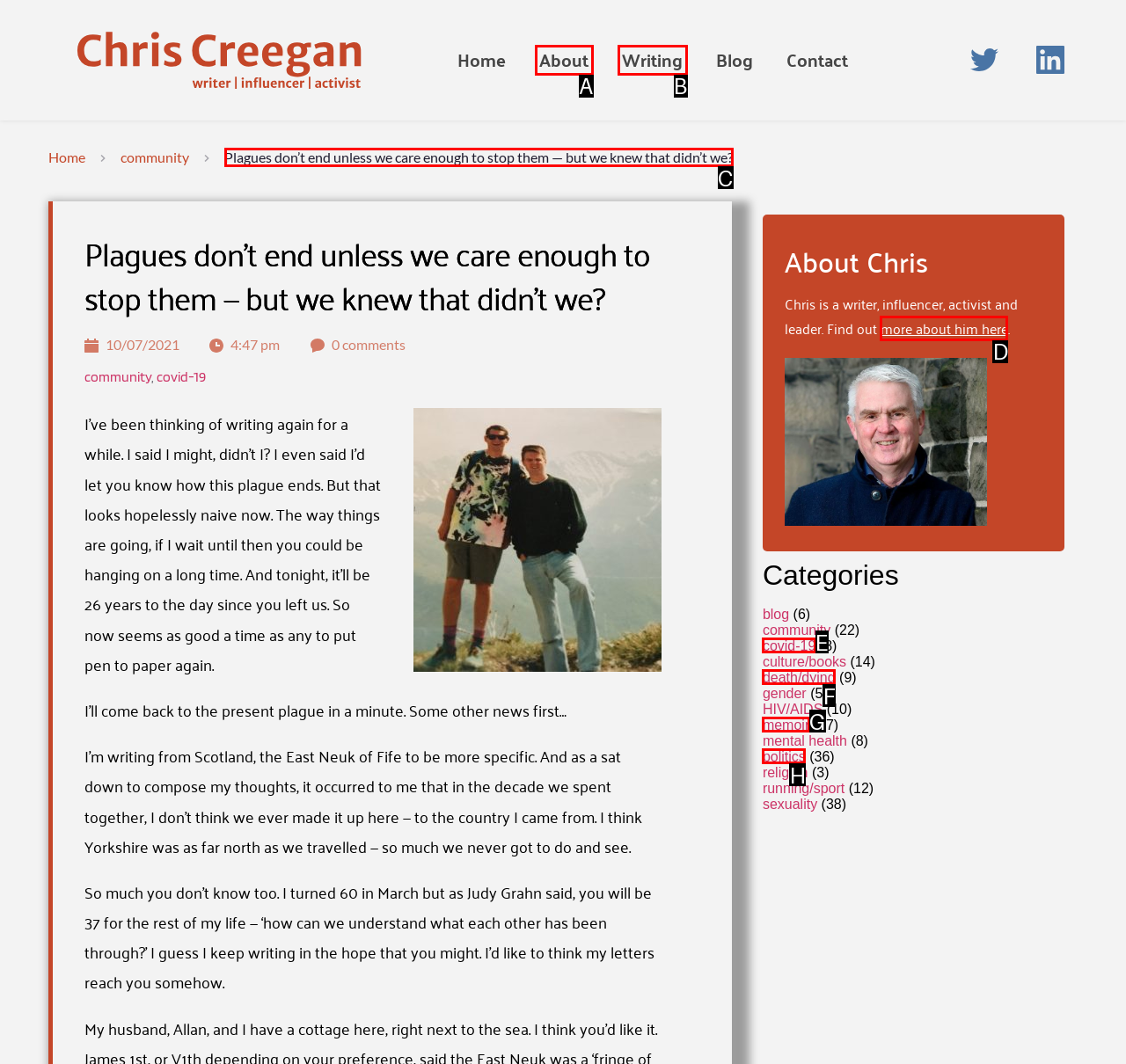Given the description: more about him here, determine the corresponding lettered UI element.
Answer with the letter of the selected option.

D